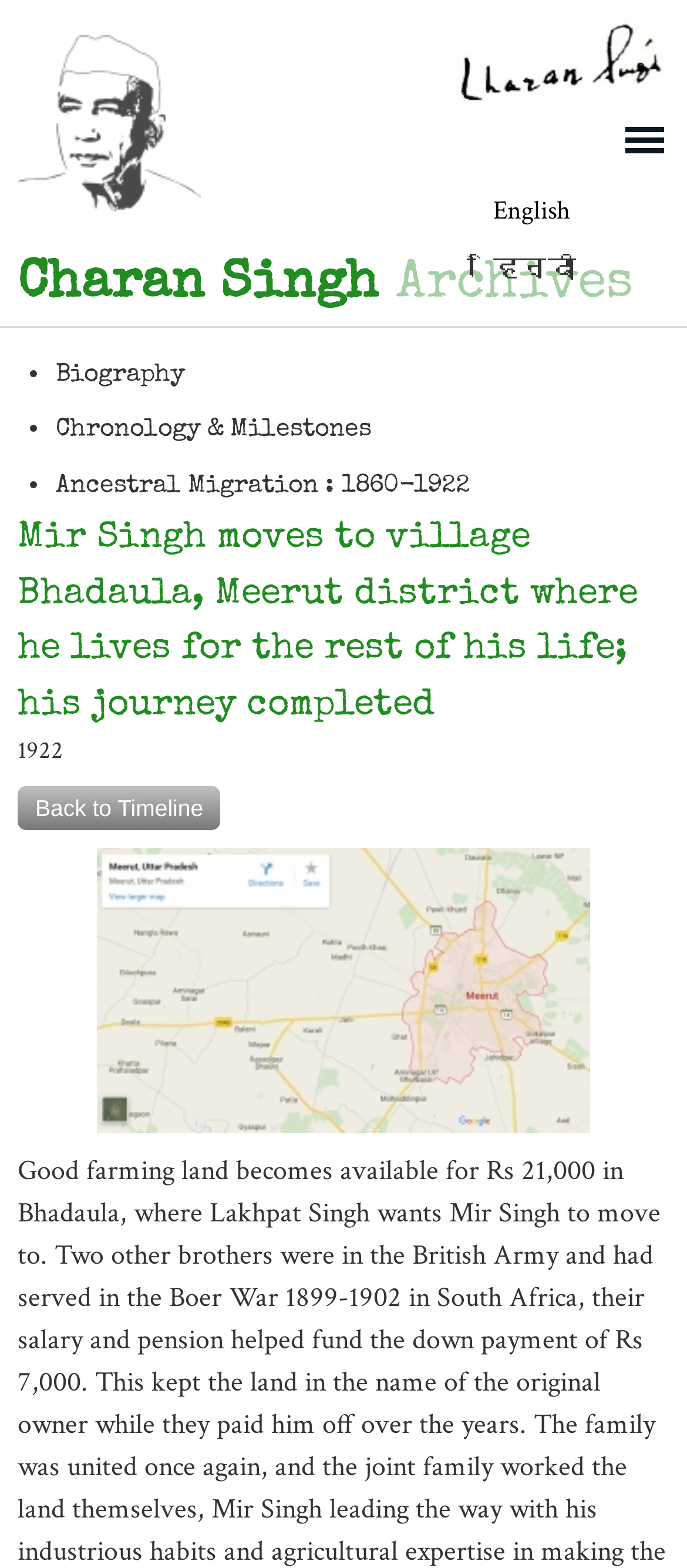Locate the bounding box coordinates of the element that needs to be clicked to carry out the instruction: "Skip to main content". The coordinates should be given as four float numbers ranging from 0 to 1, i.e., [left, top, right, bottom].

[0.325, 0.0, 0.474, 0.004]